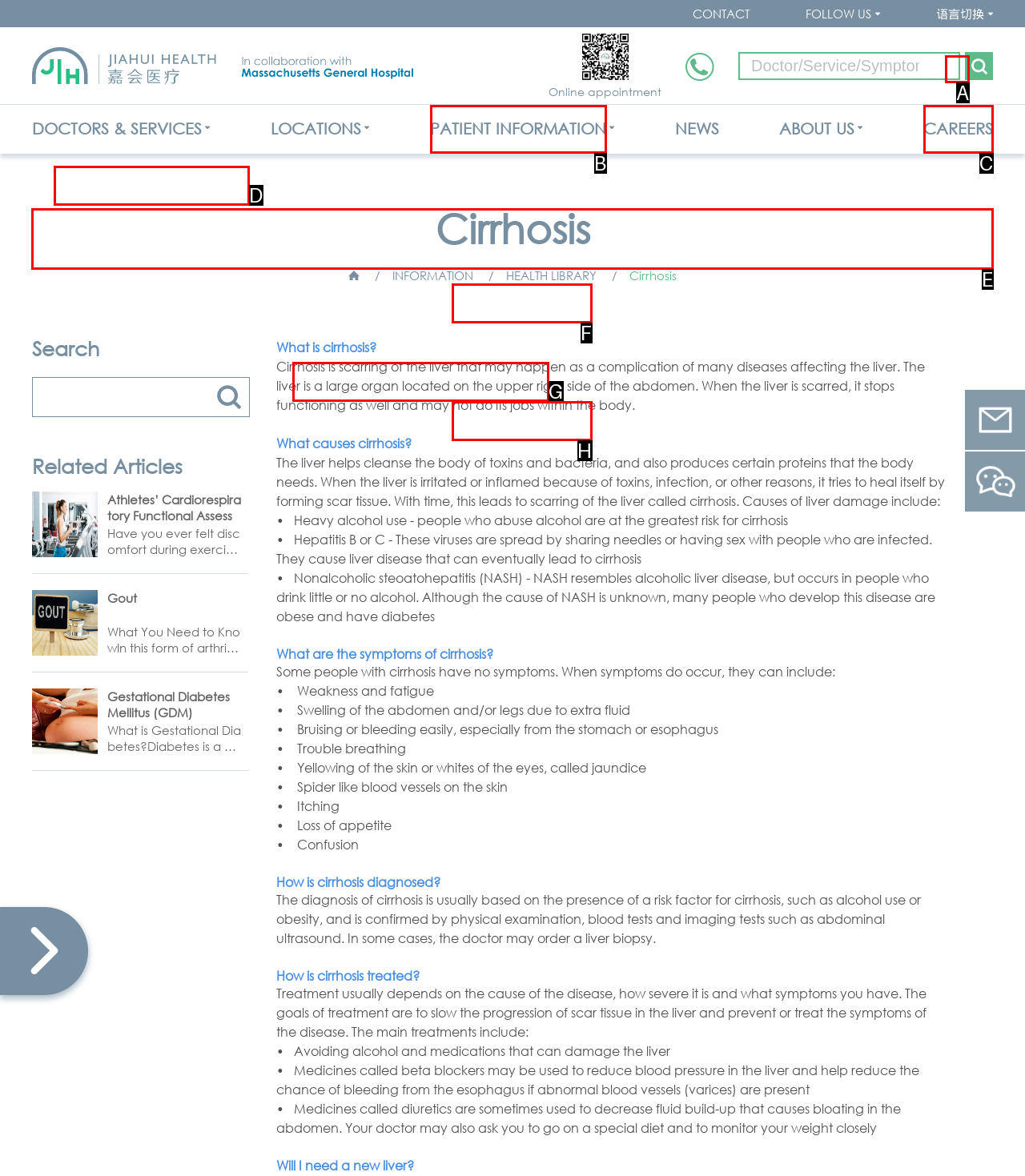Which option should be clicked to execute the task: Learn about cirrhosis?
Reply with the letter of the chosen option.

E